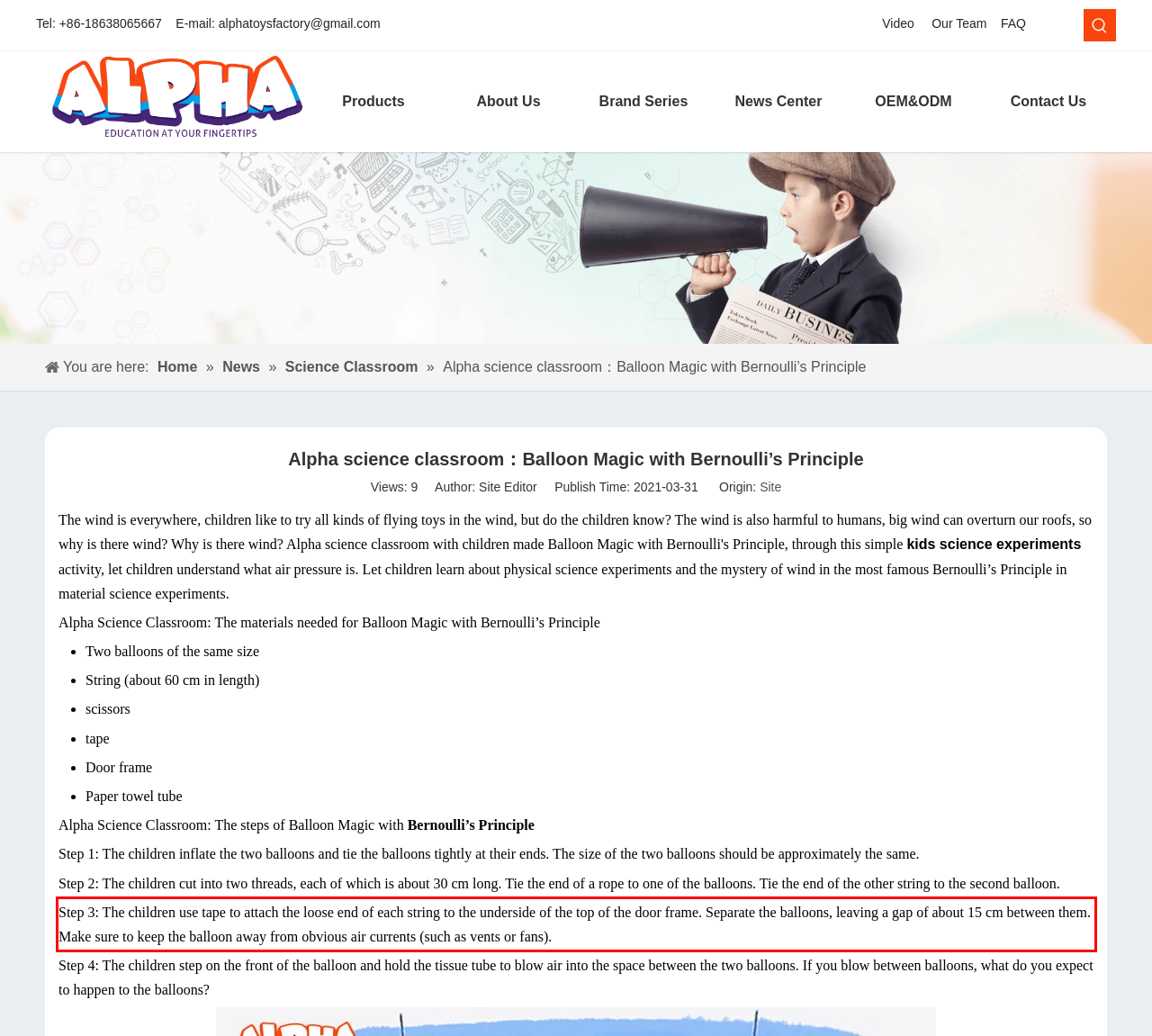Using the provided screenshot of a webpage, recognize the text inside the red rectangle bounding box by performing OCR.

Step 3: The children use tape to attach the loose end of each string to the underside of the top of the door frame. Separate the balloons, leaving a gap of about 15 cm between them. Make sure to keep the balloon away from obvious air currents (such as vents or fans).